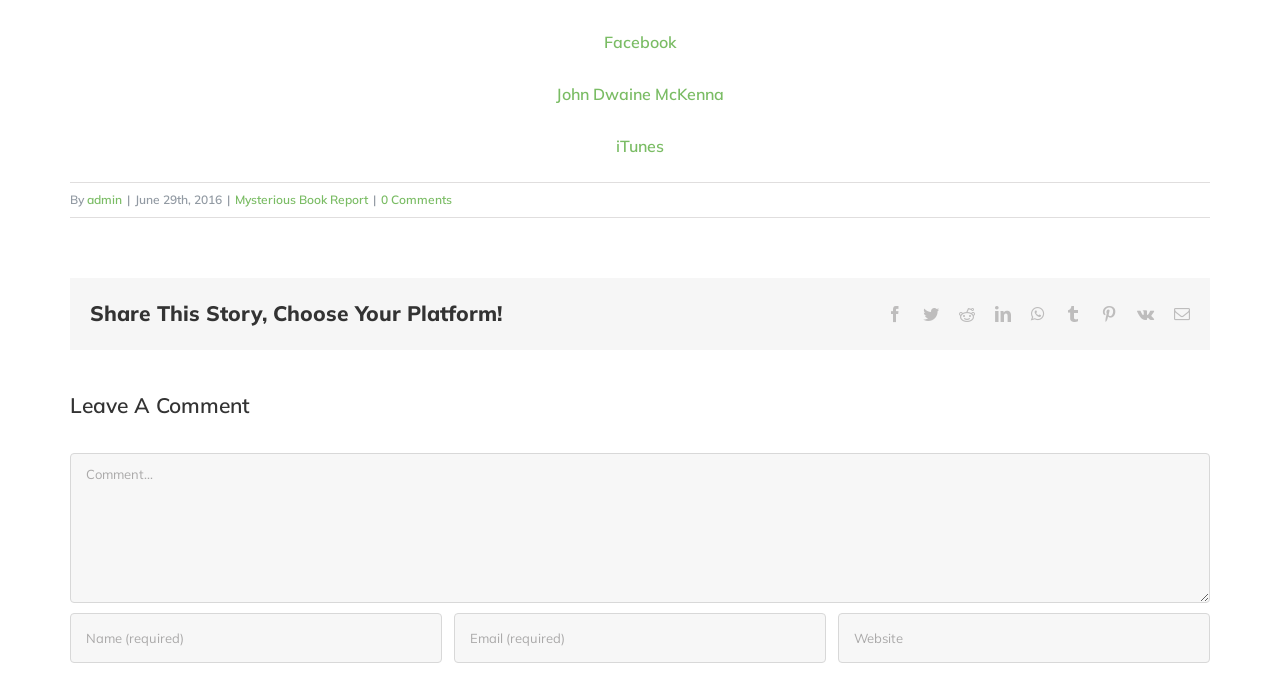Identify the bounding box coordinates for the UI element mentioned here: "aria-label="Email (required)" name="email" placeholder="Email (required)"". Provide the coordinates as four float values between 0 and 1, i.e., [left, top, right, bottom].

[0.355, 0.89, 0.645, 0.963]